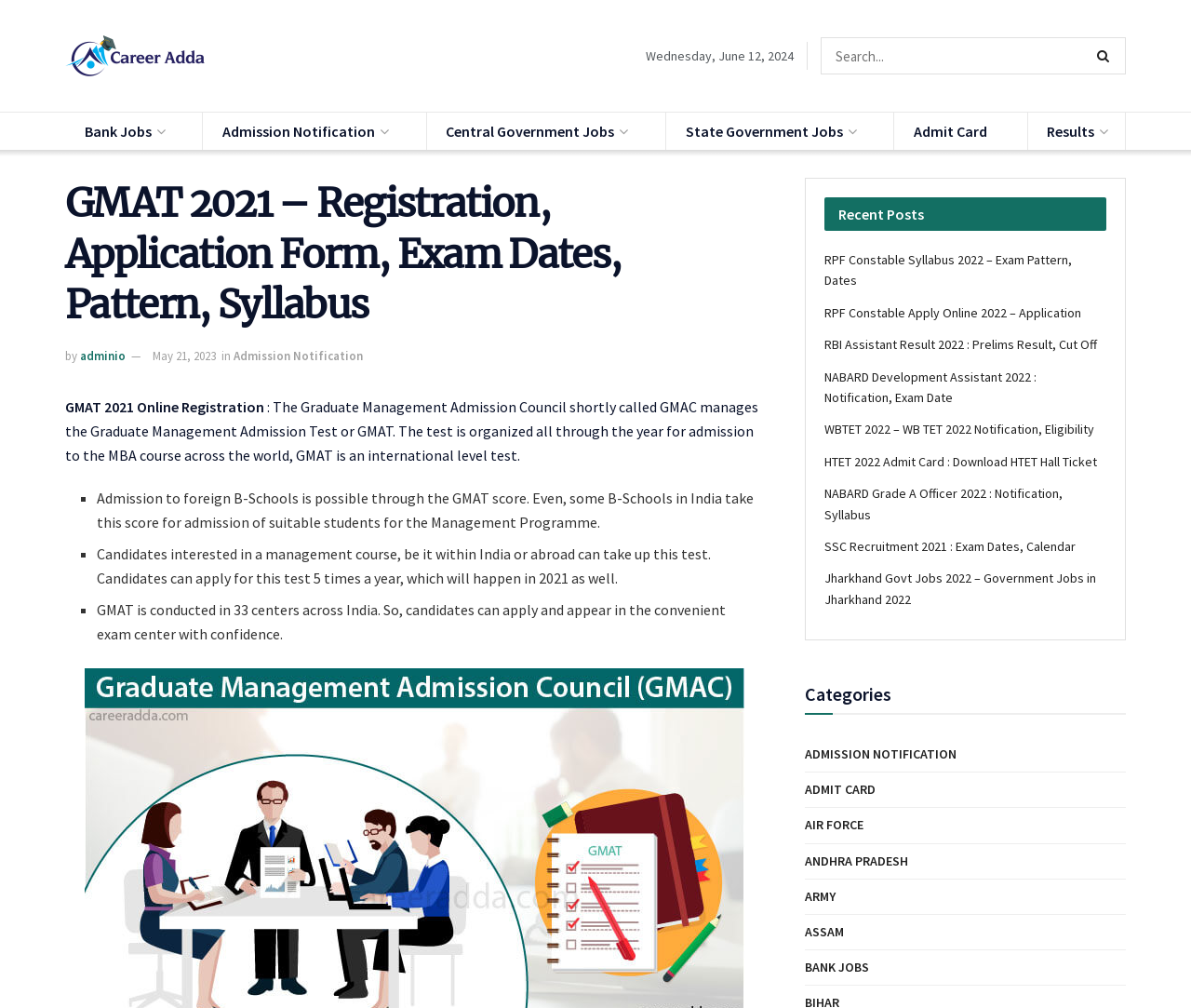Determine the coordinates of the bounding box for the clickable area needed to execute this instruction: "Search for a keyword".

[0.689, 0.037, 0.945, 0.074]